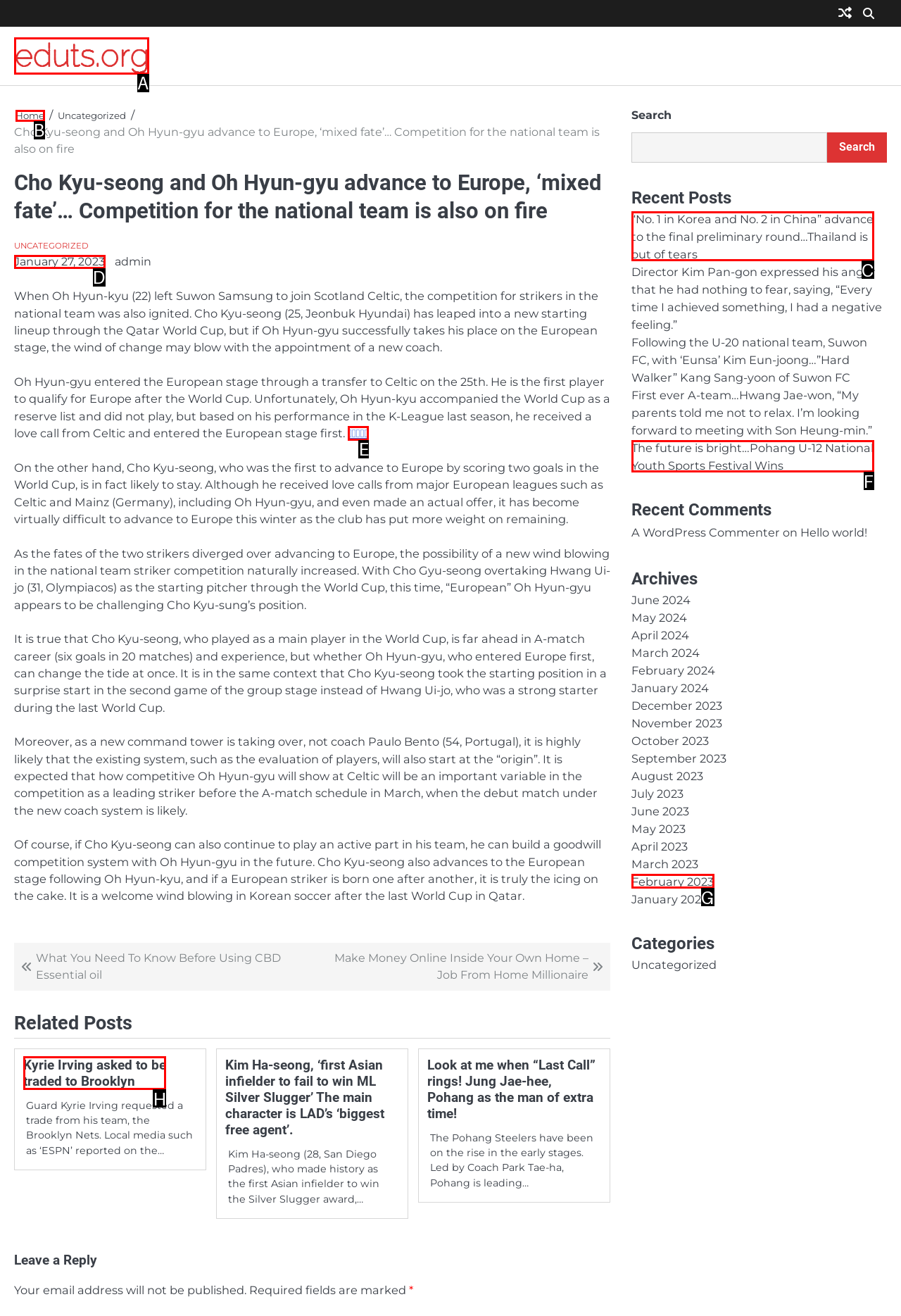Given the task: Click on the 'Kyrie Irving asked to be traded to Brooklyn' link, point out the letter of the appropriate UI element from the marked options in the screenshot.

H